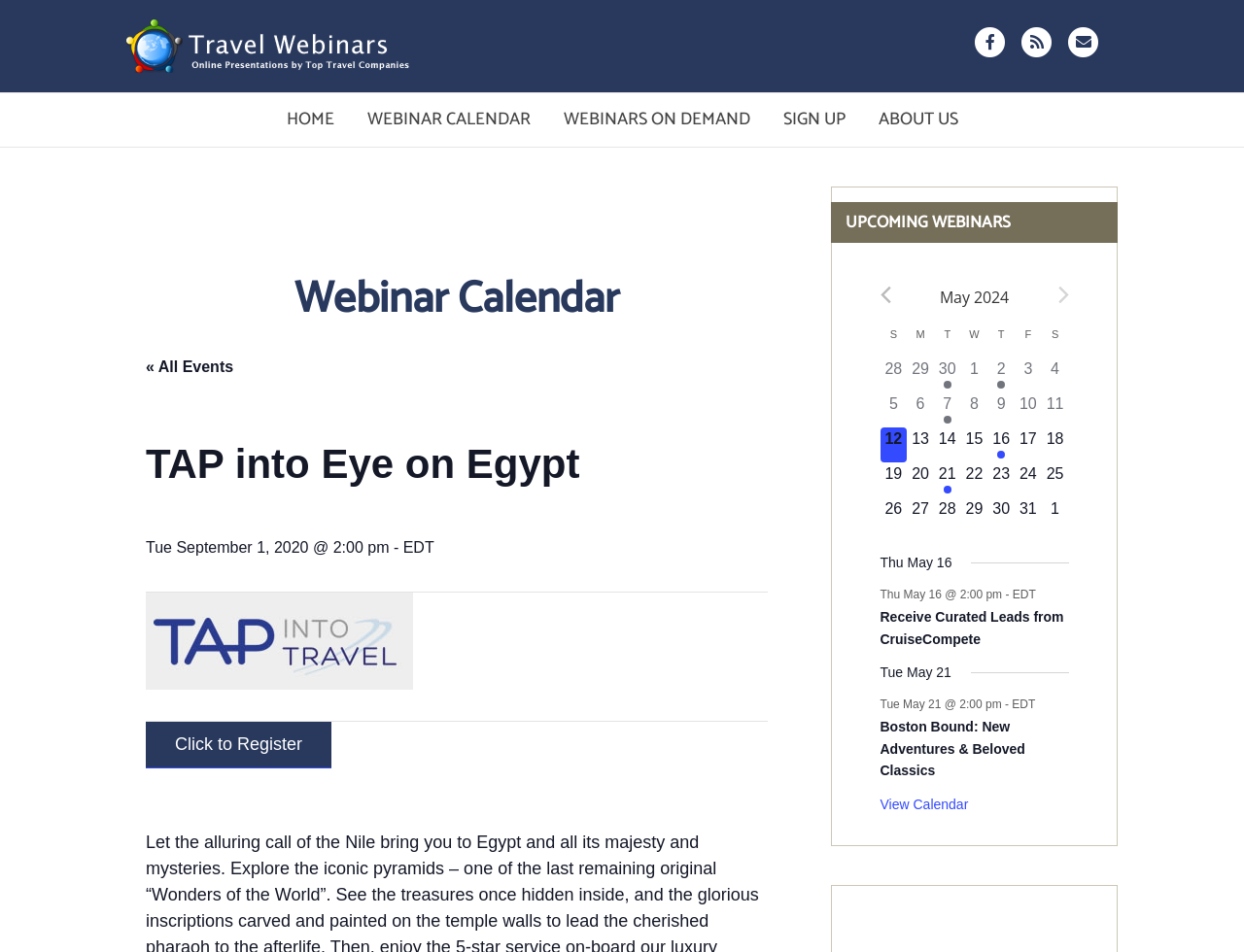Analyze and describe the webpage in a detailed narrative.

This webpage is about travel webinars, specifically focused on Egypt and its majesty and mysteries. At the top, there is a header menu with links to "HOME", "WEBINAR CALENDAR", "WEBINARS ON DEMAND", "SIGN UP", and "ABOUT US". Below the header menu, there is a section with a heading "TAP into Eye on Egypt" and a subheading "Tue September 1, 2020 @ 2:00 pm - EDT". This section also contains an image and a "Click to Register" link.

On the right side of the page, there are social media links to Facebook, Rss, and Email. Below these links, there is a complementary section with a heading "UPCOMING WEBINARS" and a calendar of events for May 2024. The calendar has a navigation menu to switch between months, and it displays a grid of days with events listed below each day. Each event is represented by a button with a heading, time, and a brief description. Some events have a "Has events" label, indicating that there are multiple events on that day.

The webpage has a clean and organized layout, making it easy to navigate and find information about upcoming webinars and events.